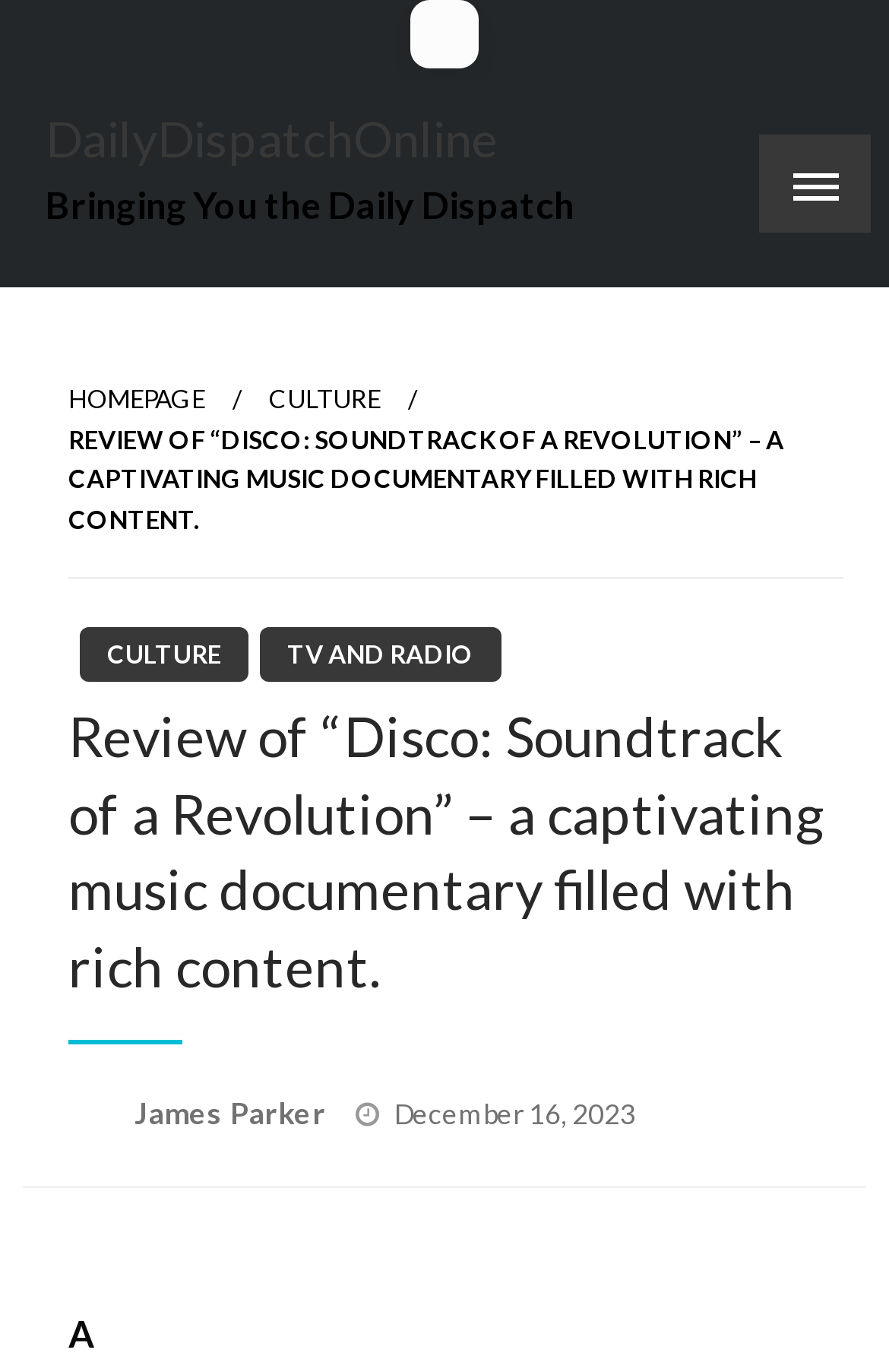Please examine the image and answer the question with a detailed explanation:
What is the category of the article?

I found the answer by examining the link elements in the navigation menu and noticed that the article title is under the 'CULTURE' category.